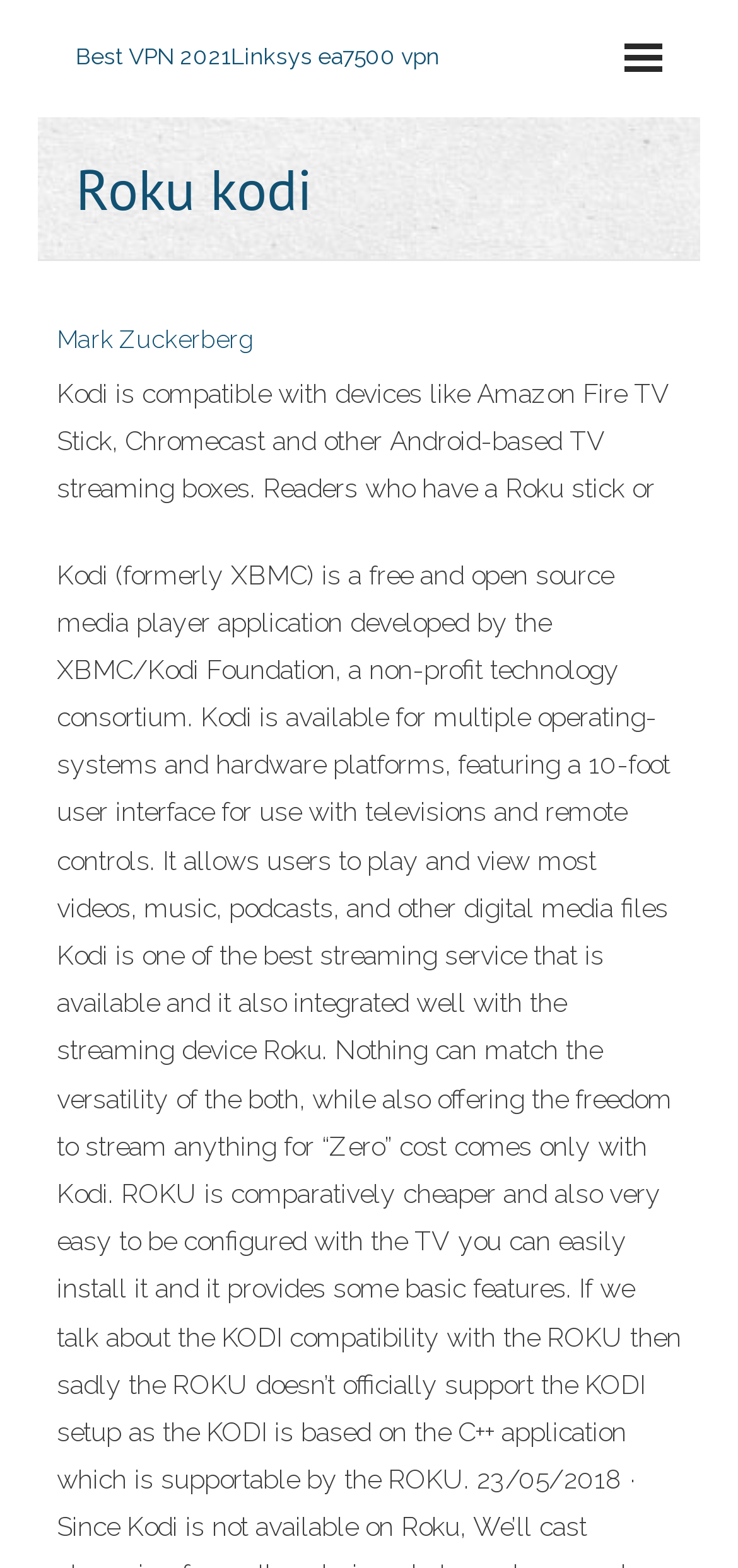What type of TV streaming boxes does the webpage mention?
Please provide a single word or phrase as the answer based on the screenshot.

Android-based